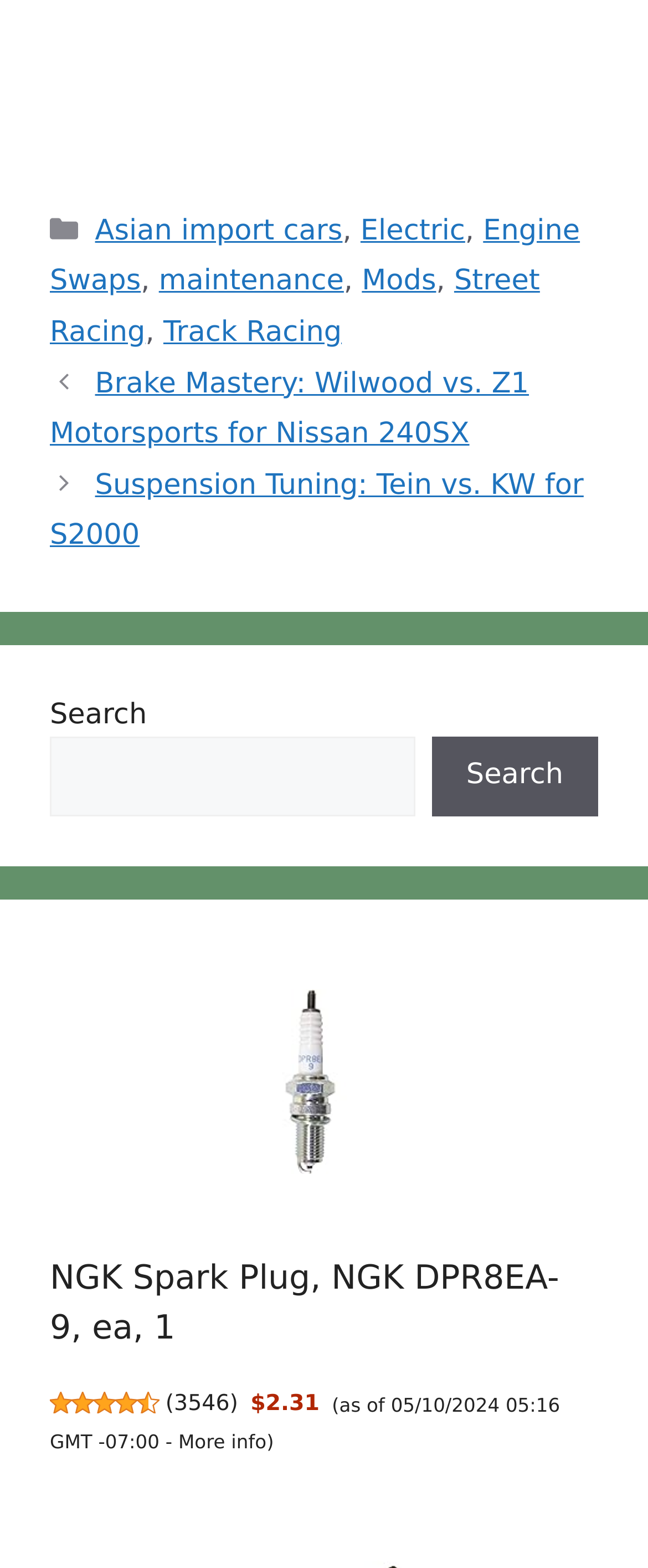Specify the bounding box coordinates of the element's region that should be clicked to achieve the following instruction: "Click on the 'Brake Mastery: Wilwood vs. Z1 Motorsports for Nissan 240SX' post". The bounding box coordinates consist of four float numbers between 0 and 1, in the format [left, top, right, bottom].

[0.077, 0.234, 0.816, 0.288]